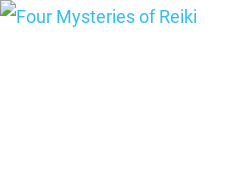Illustrate the image with a detailed and descriptive caption.

The image is associated with the article titled "Four Mysteries of Reiki," which explores various intriguing aspects of Reiki healing practices. The article likely delves into the fundamental concepts and deeper understanding of Reiki, a holistic healing technique that emphasizes energy balance and spiritual wellness. Accompanying the title, the image enhances the textual content by visually representing themes related to Reiki, potentially including symbols, practices, or serene imagery that resonates with the philosophy of healing and energy flow inherent in Reiki. The article was published on December 6, 2019, and is featured prominently in its section of the webpage, inviting readers to engage with its enlightening content.